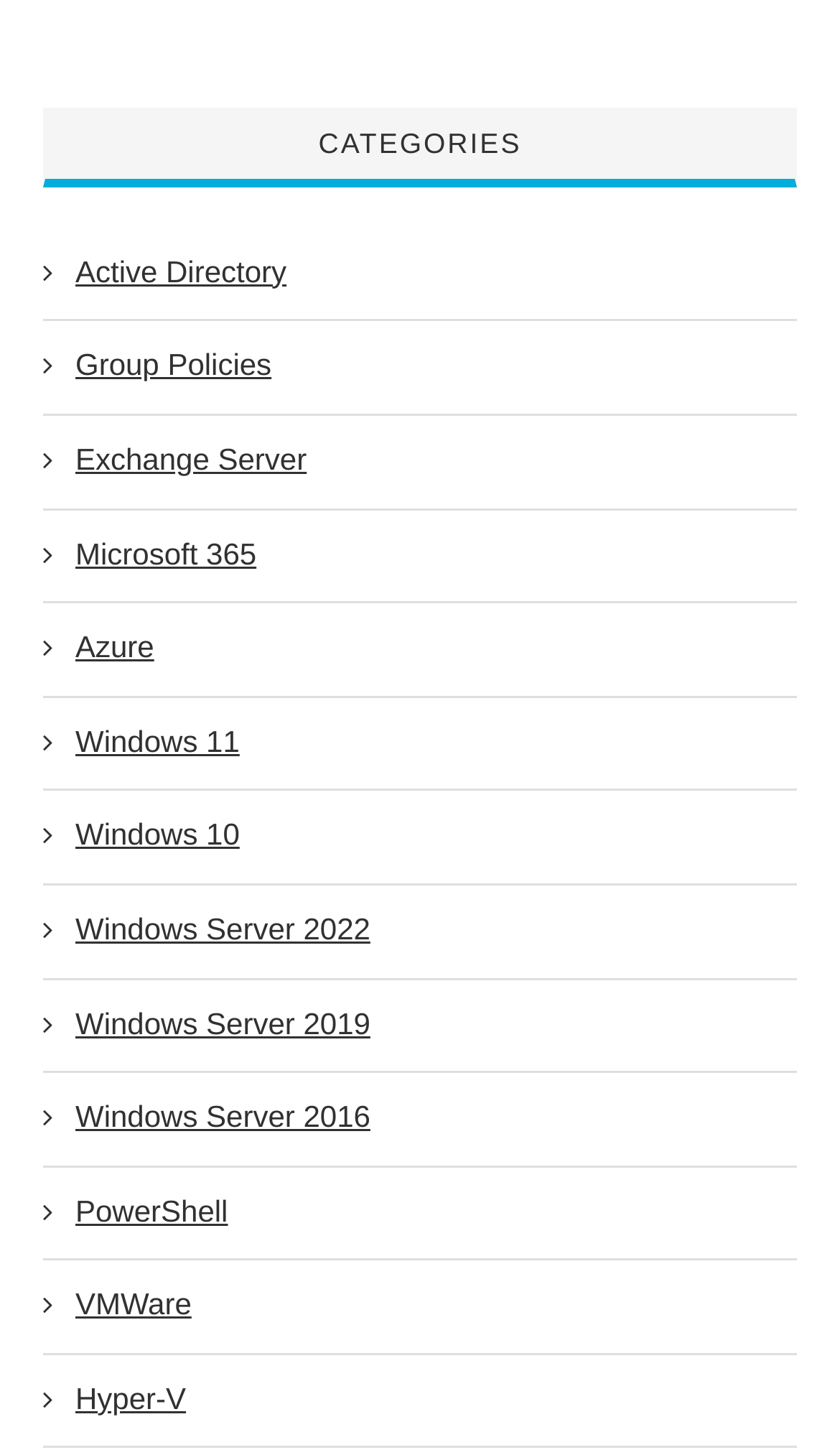Please find the bounding box coordinates of the element that must be clicked to perform the given instruction: "Discover Azure". The coordinates should be four float numbers from 0 to 1, i.e., [left, top, right, bottom].

[0.051, 0.431, 0.944, 0.46]